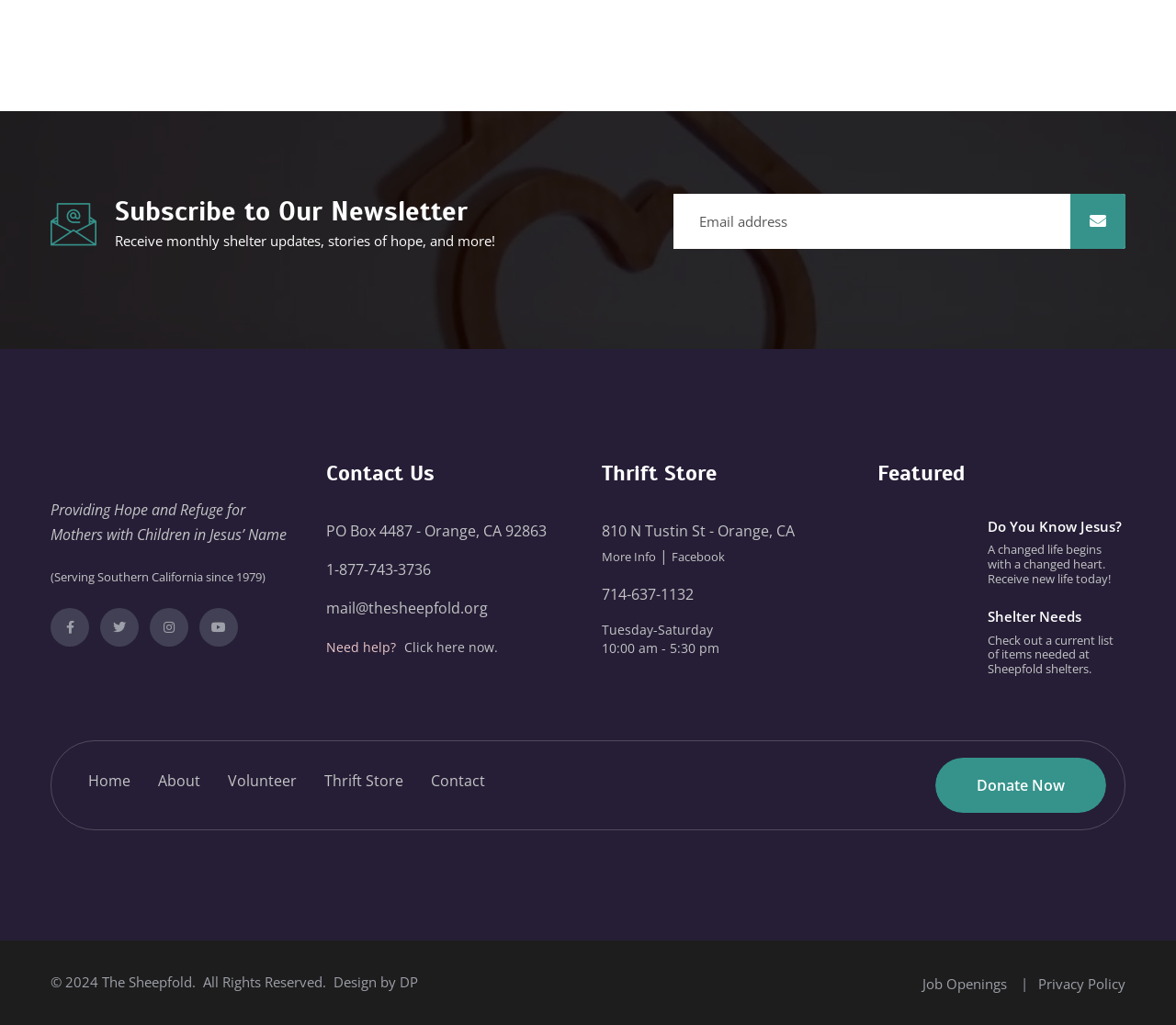Select the bounding box coordinates of the element I need to click to carry out the following instruction: "Click on the 'Tours' link".

None